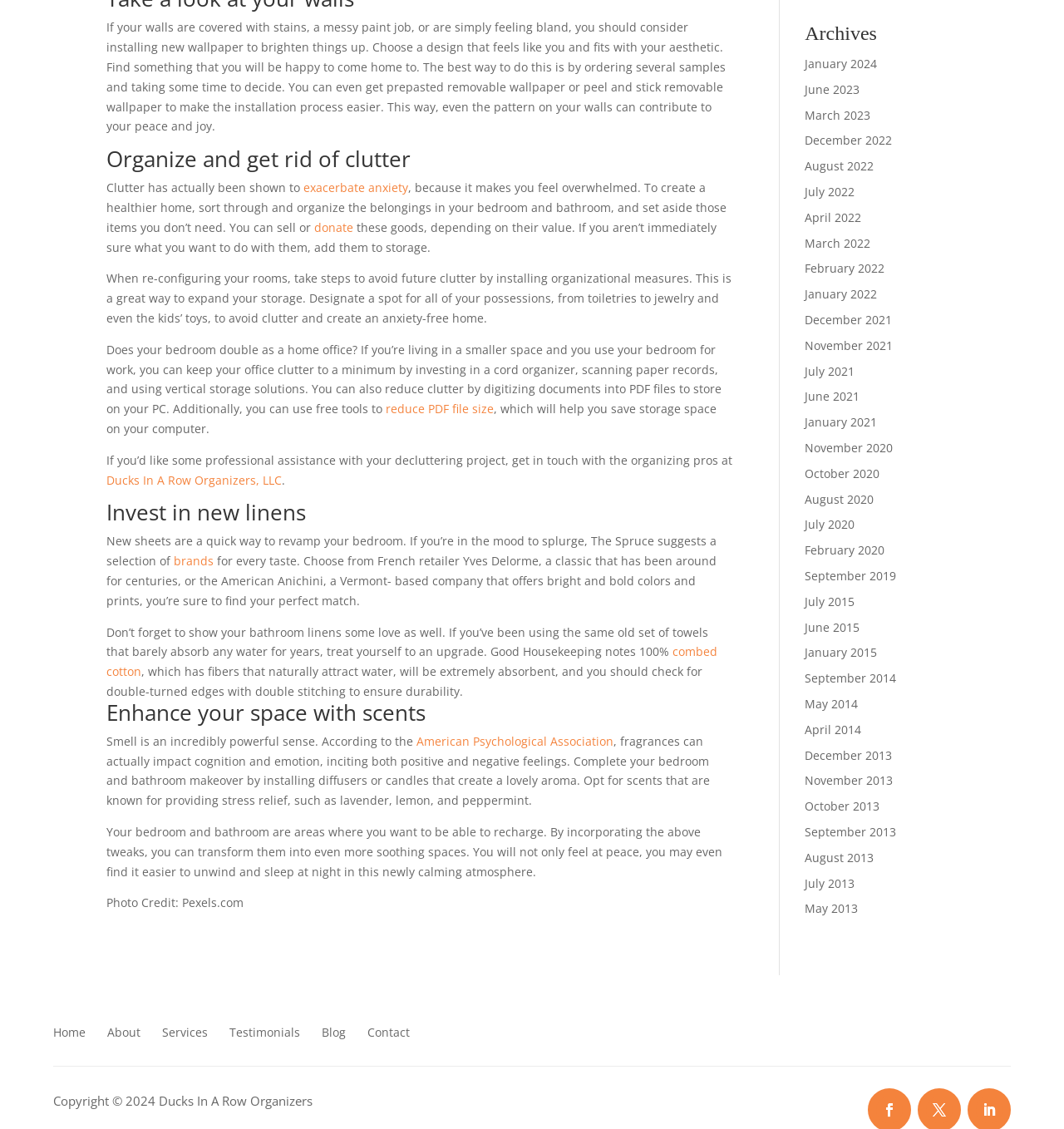Please determine the bounding box coordinates of the element to click in order to execute the following instruction: "Read more about 'exacerbate anxiety'". The coordinates should be four float numbers between 0 and 1, specified as [left, top, right, bottom].

[0.285, 0.159, 0.384, 0.173]